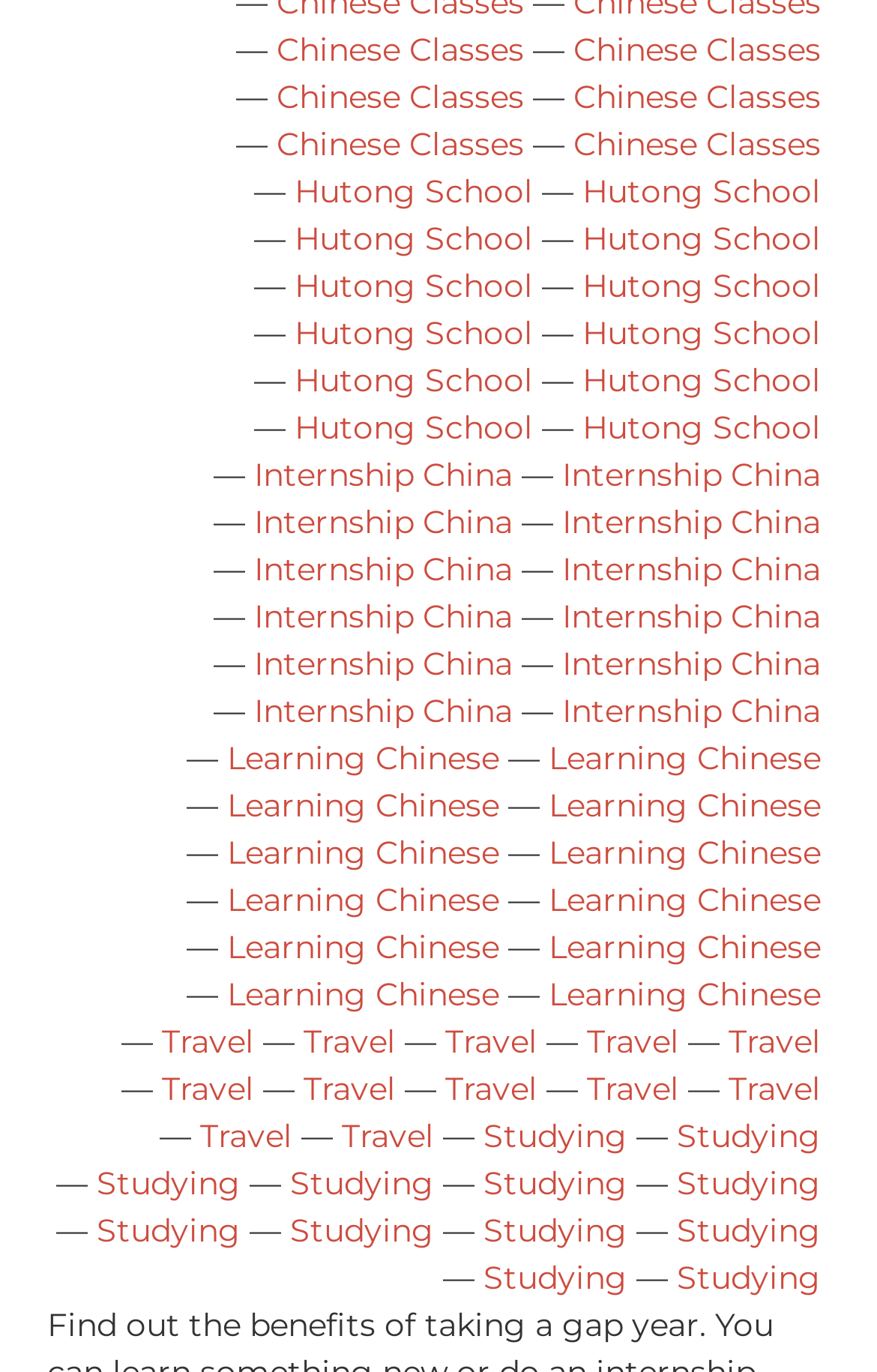Could you highlight the region that needs to be clicked to execute the instruction: "Visit Hutong School"?

[0.336, 0.124, 0.608, 0.154]